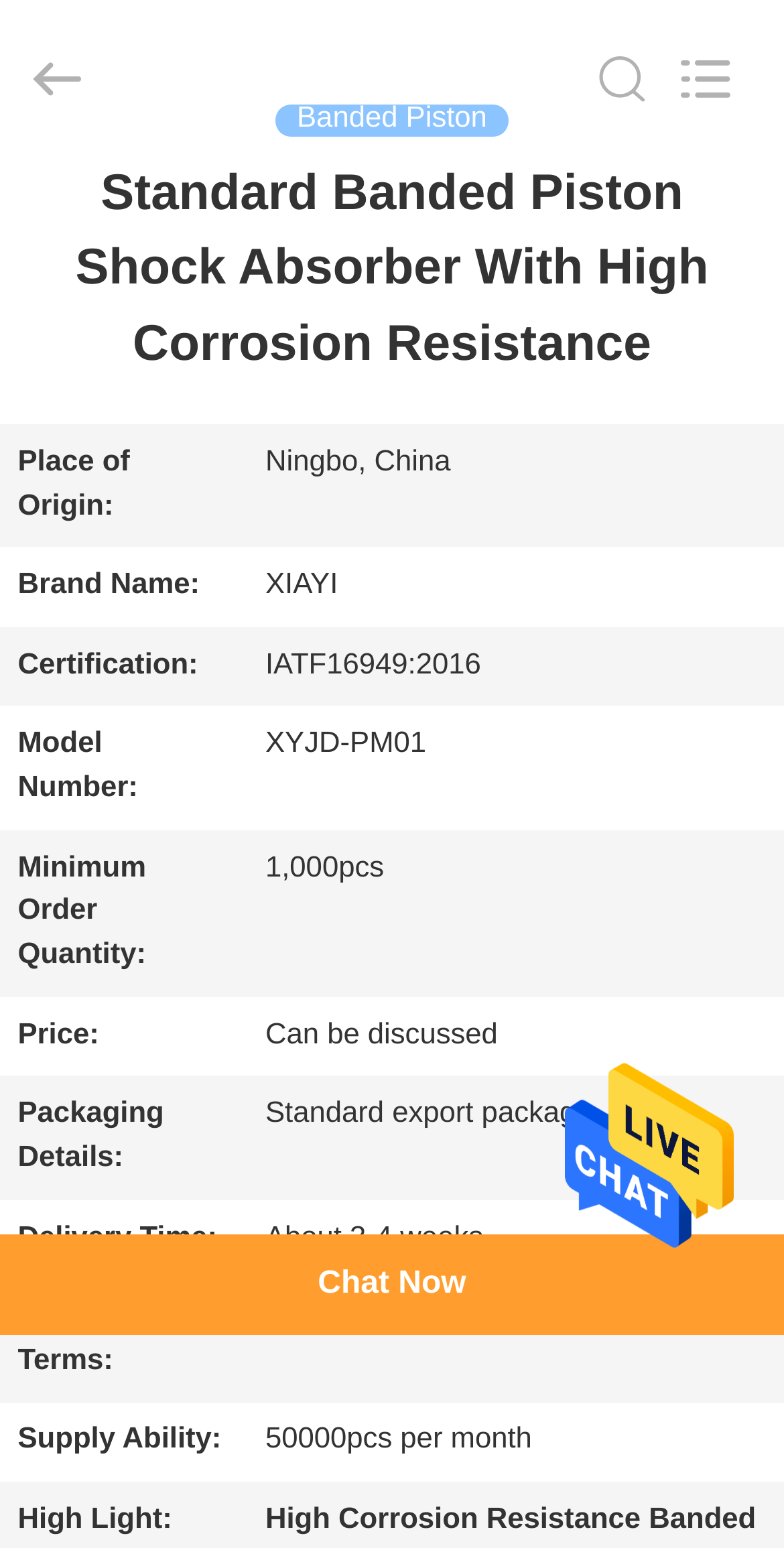Identify the bounding box coordinates of the area you need to click to perform the following instruction: "Contact us".

[0.0, 0.664, 0.304, 0.749]